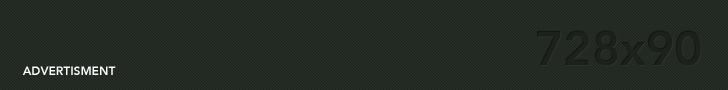What is the size of the banner? Observe the screenshot and provide a one-word or short phrase answer.

728x90